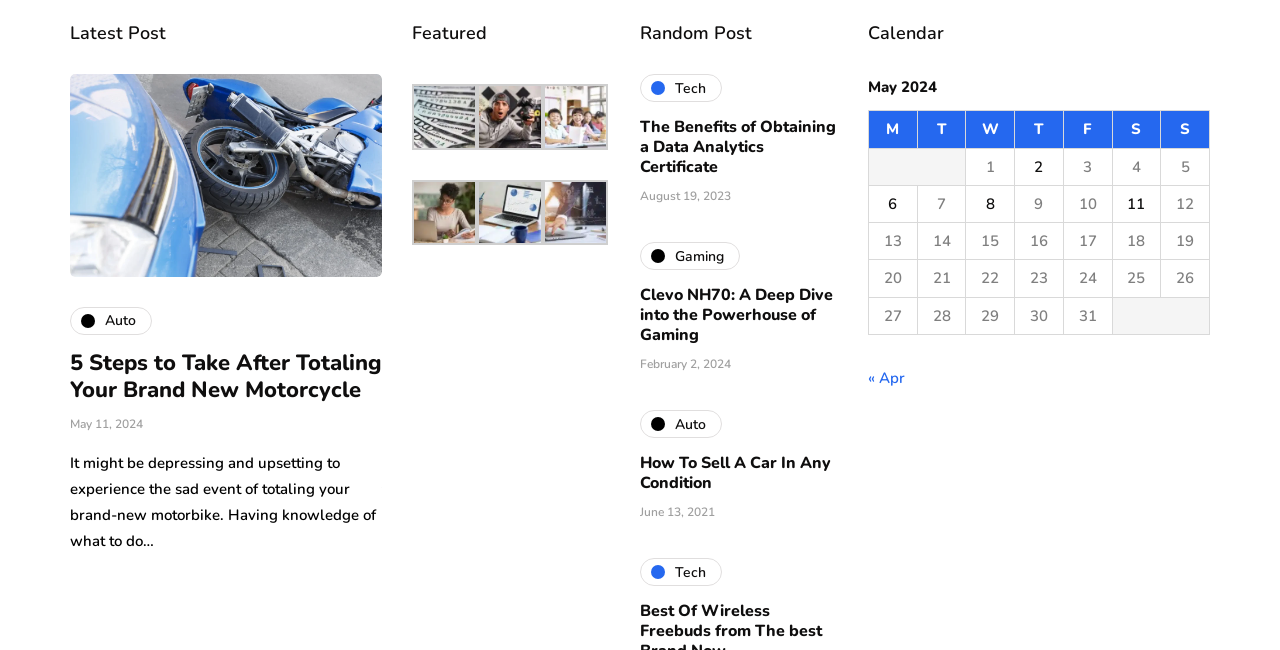What is the title of the first post?
Refer to the image and respond with a one-word or short-phrase answer.

5 Steps to Take After Totaling Your Brand New Motorcycle